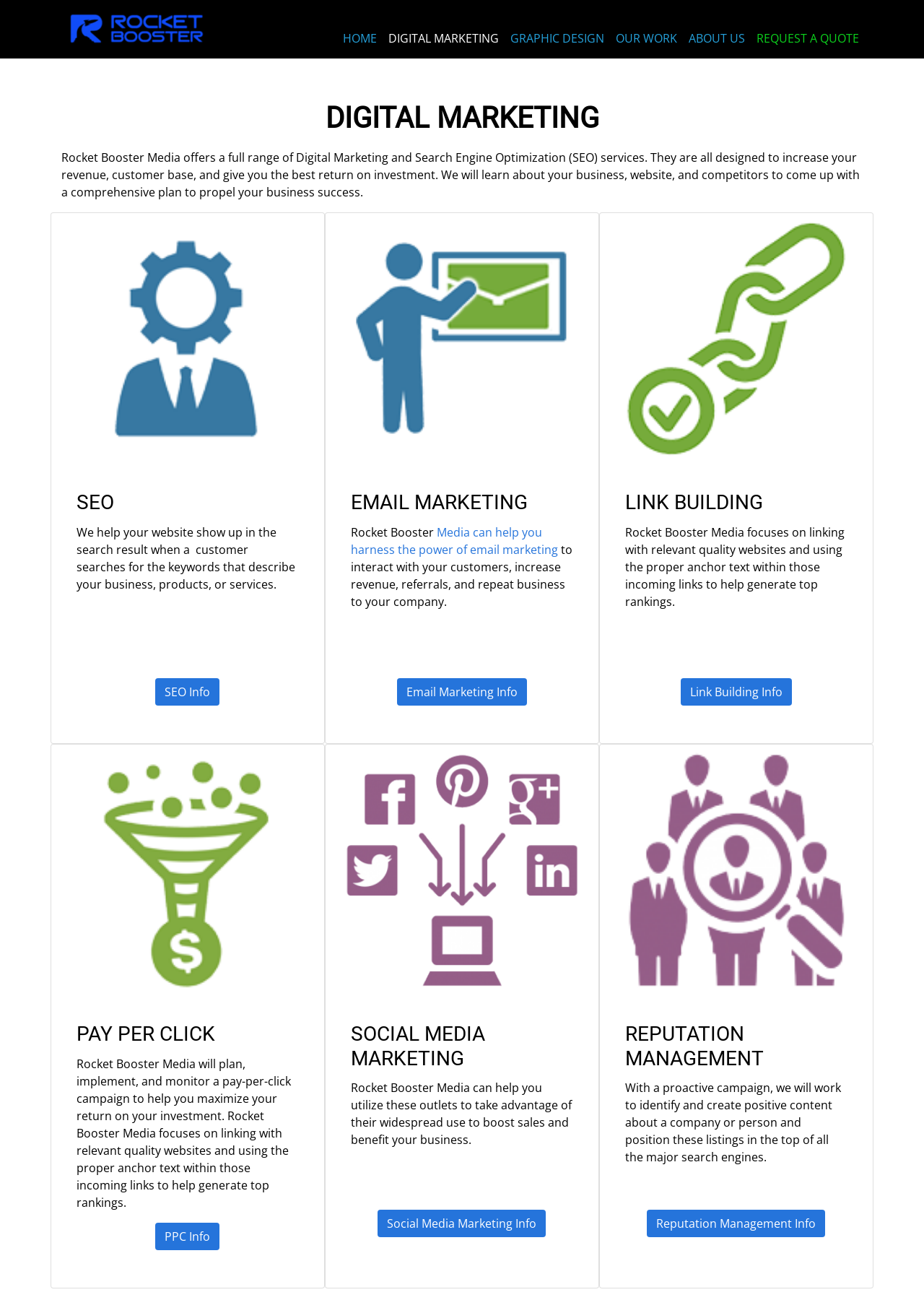Find and provide the bounding box coordinates for the UI element described here: "Email Marketing Info". The coordinates should be given as four float numbers between 0 and 1: [left, top, right, bottom].

[0.43, 0.522, 0.57, 0.543]